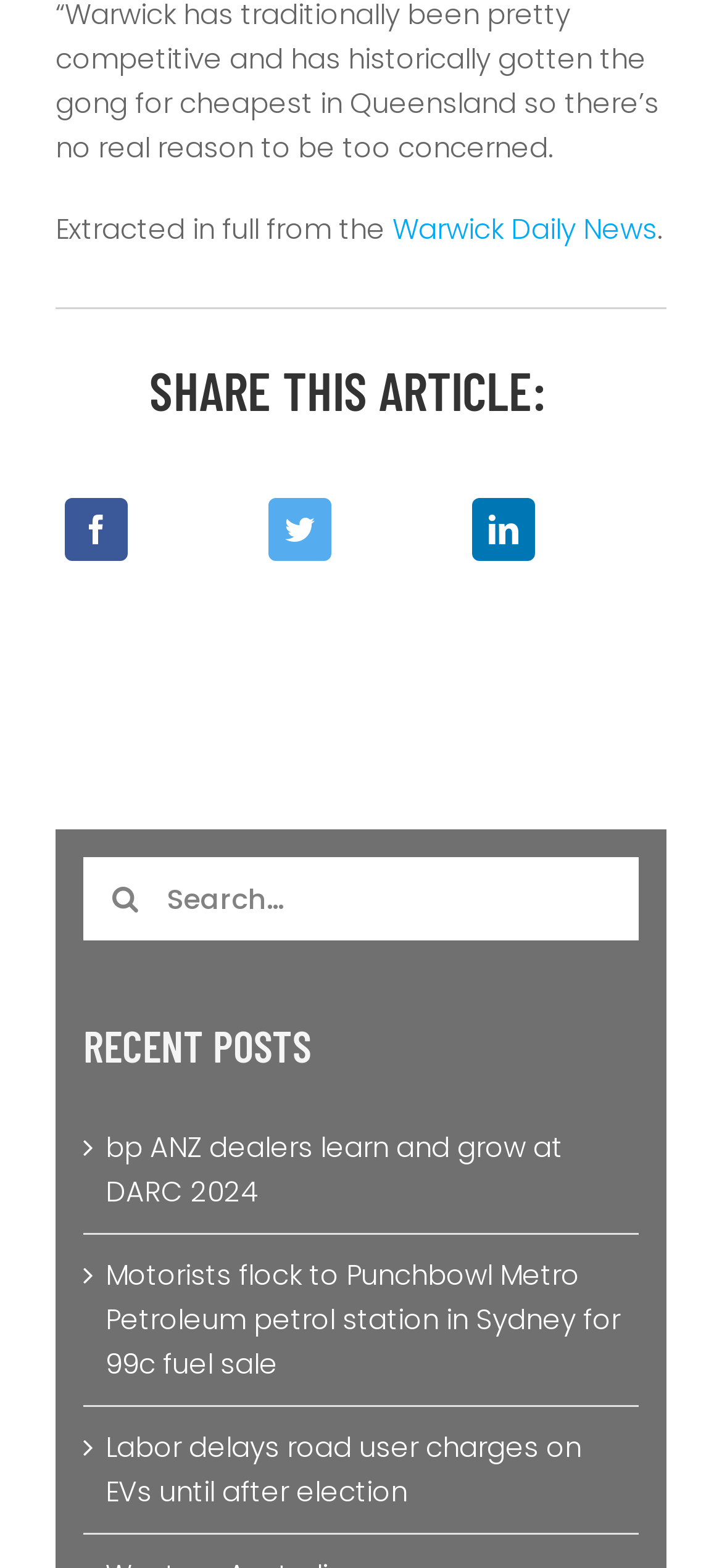Use a single word or phrase to answer the question:
How many social media platforms are available for sharing?

3